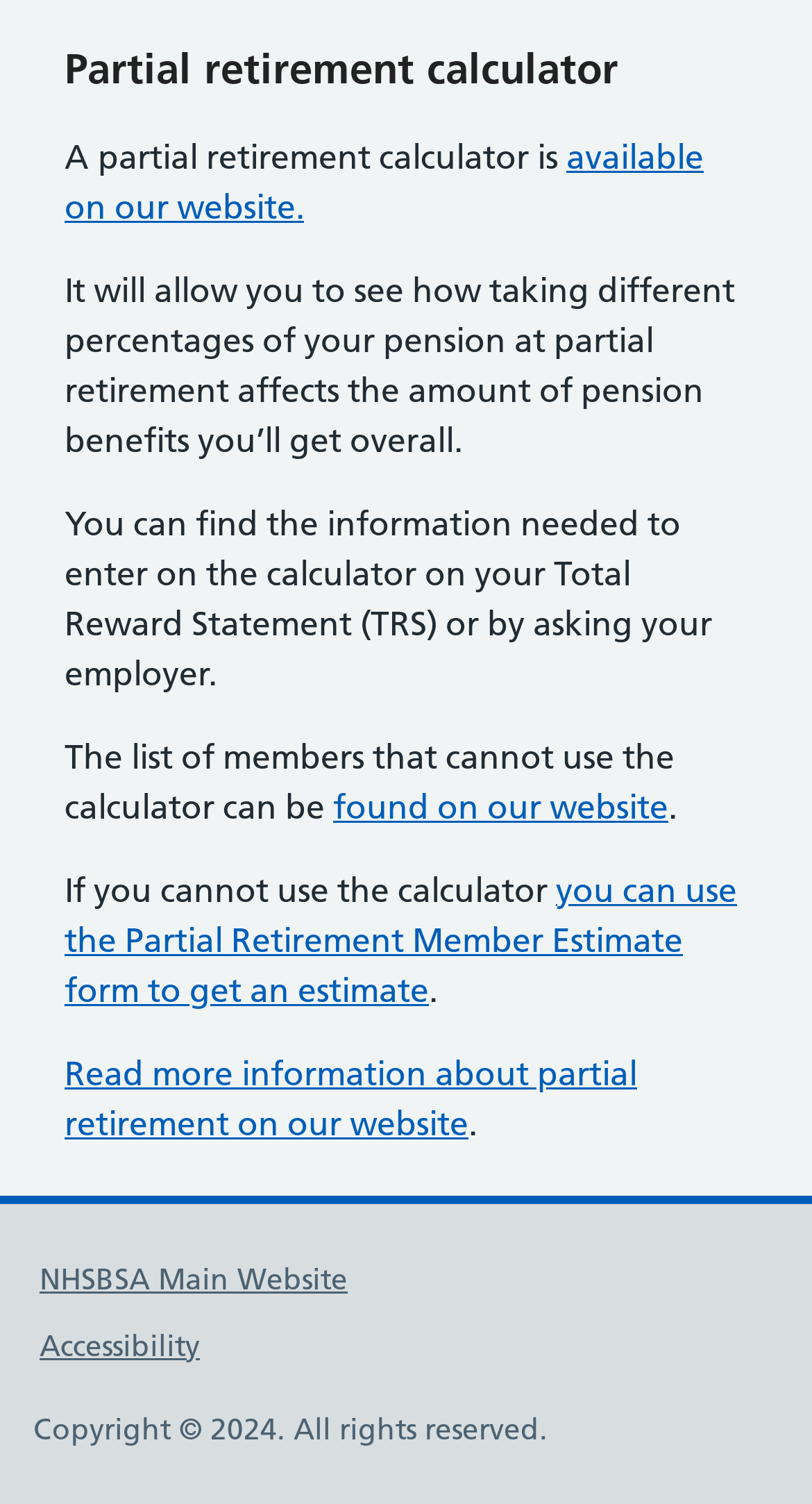Where can you find the list of members who cannot use the calculator?
Please provide a single word or phrase as your answer based on the screenshot.

On the website